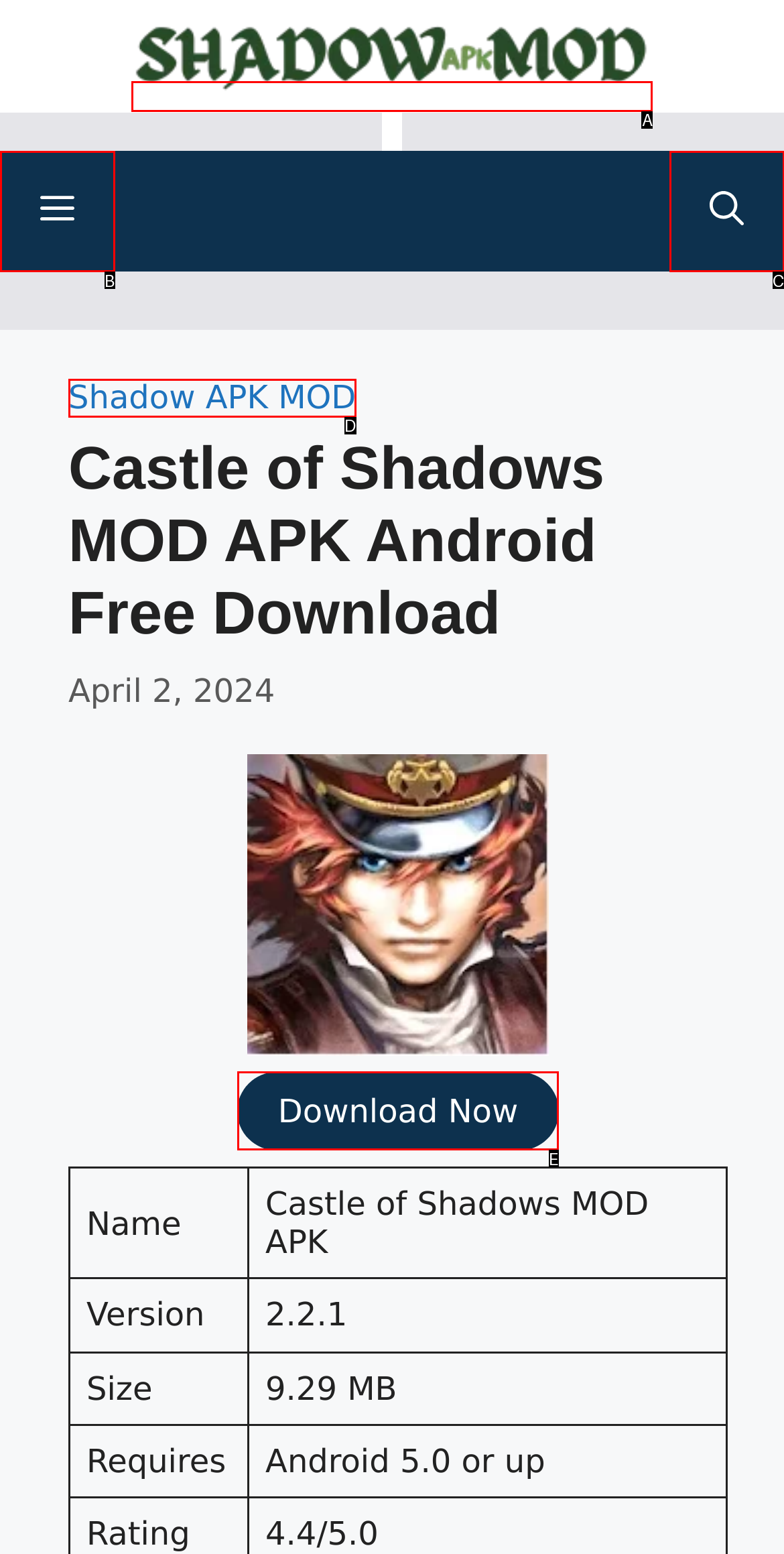Given the description: Menu, identify the corresponding option. Answer with the letter of the appropriate option directly.

B